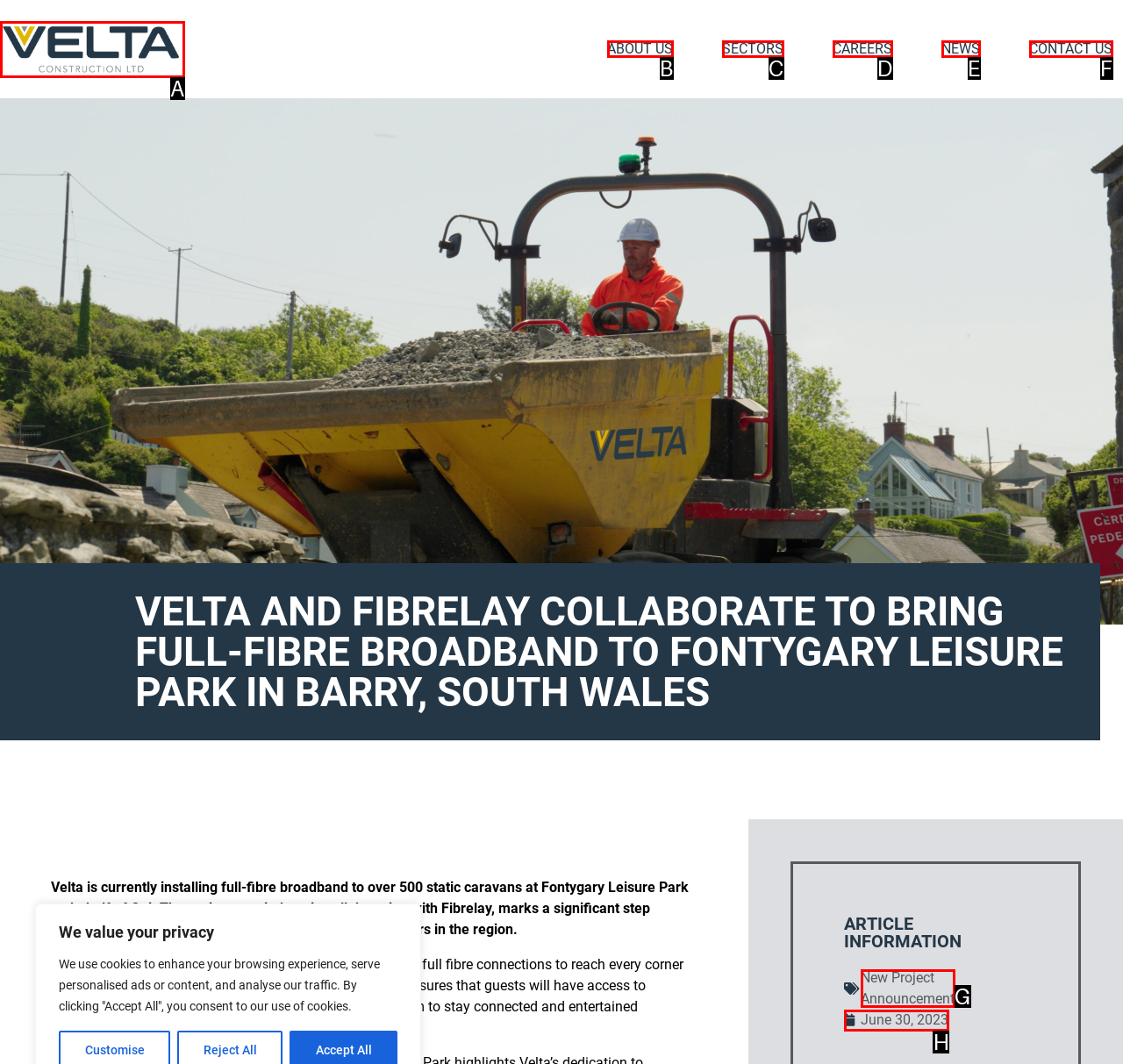To complete the instruction: check the date of the article, which HTML element should be clicked?
Respond with the option's letter from the provided choices.

H